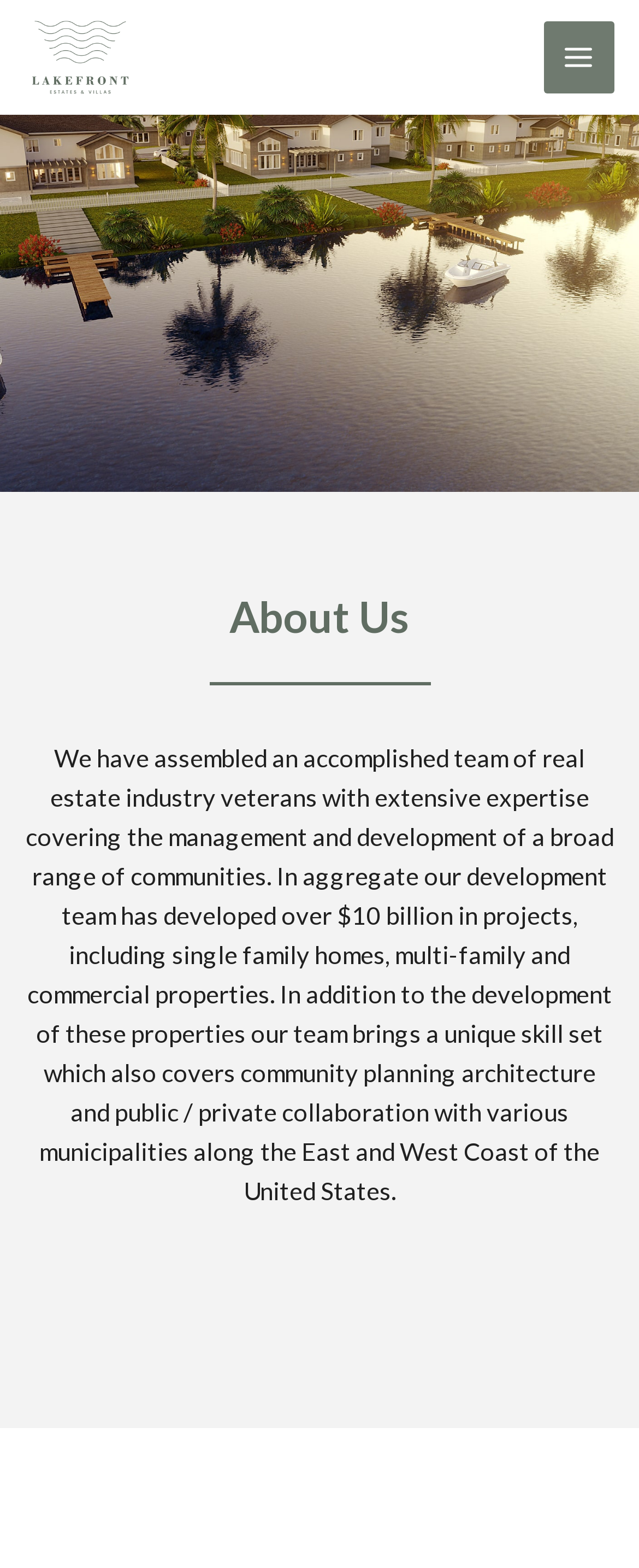Find the bounding box coordinates for the UI element whose description is: "alt="Lakefront Estate & Villas"". The coordinates should be four float numbers between 0 and 1, in the format [left, top, right, bottom].

[0.038, 0.025, 0.205, 0.044]